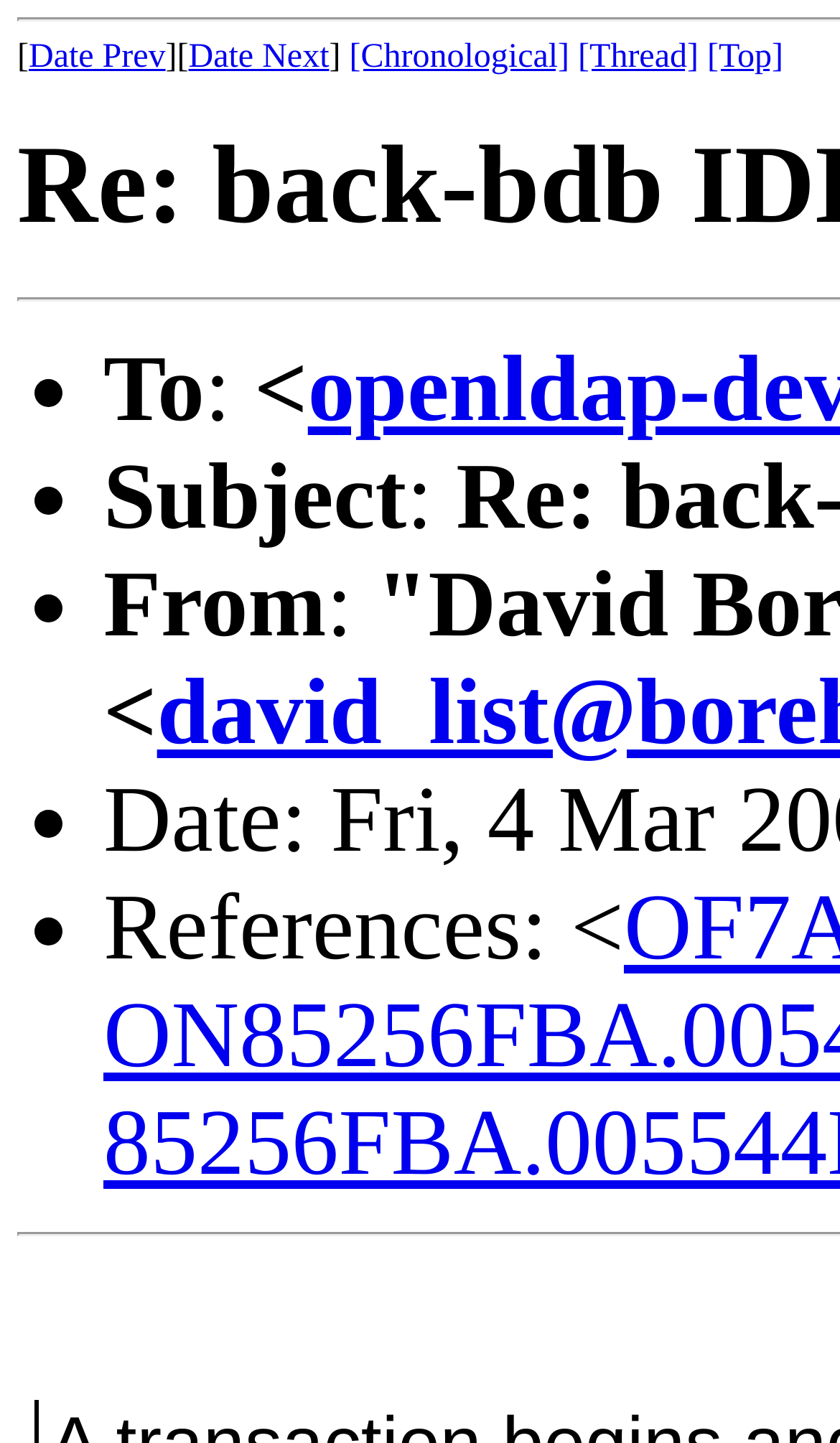Extract the heading text from the webpage.

Re: back-bdb IDL limitations